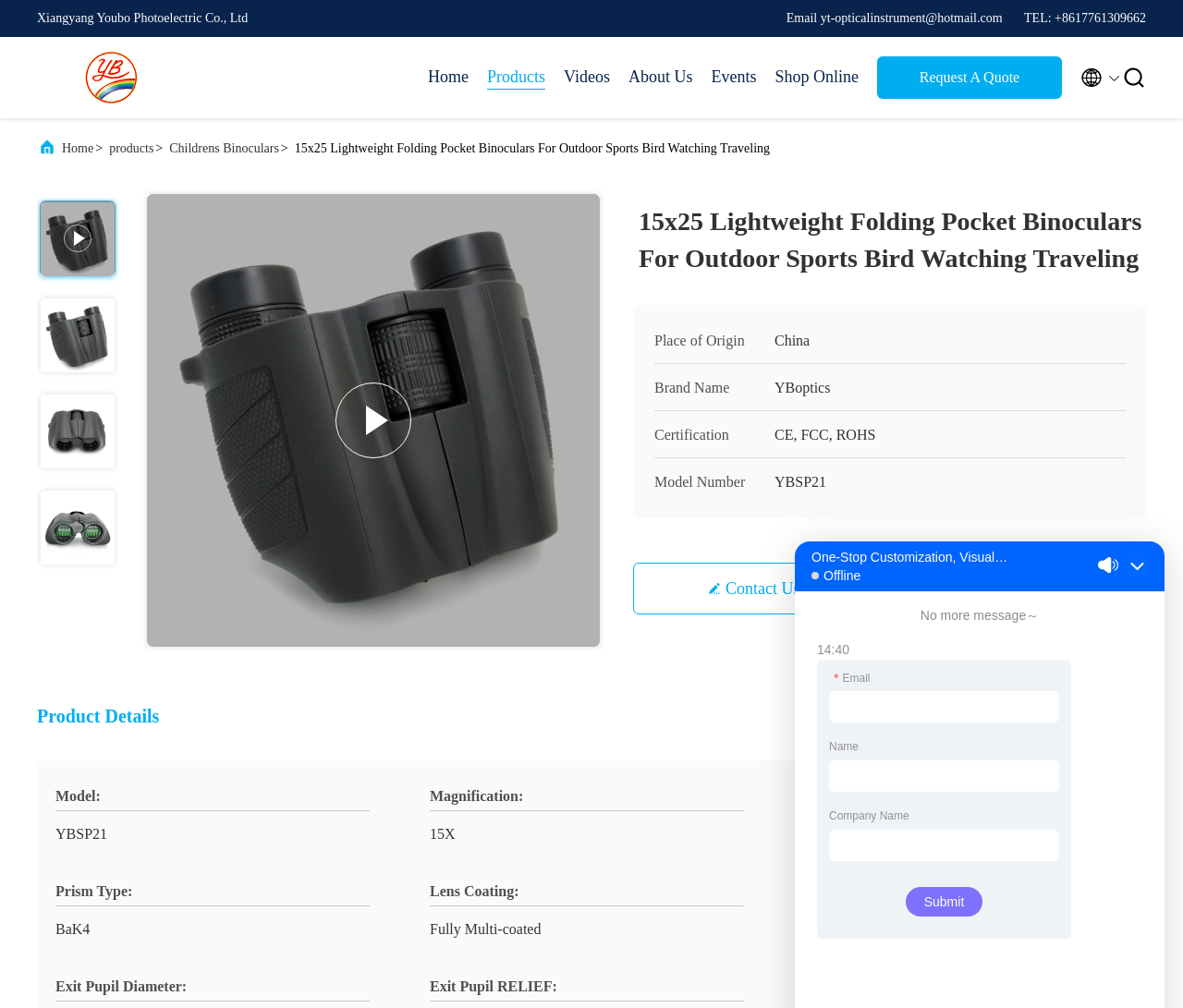What is the certification of the product?
Answer the question with a single word or phrase, referring to the image.

CE, FCC, ROHS